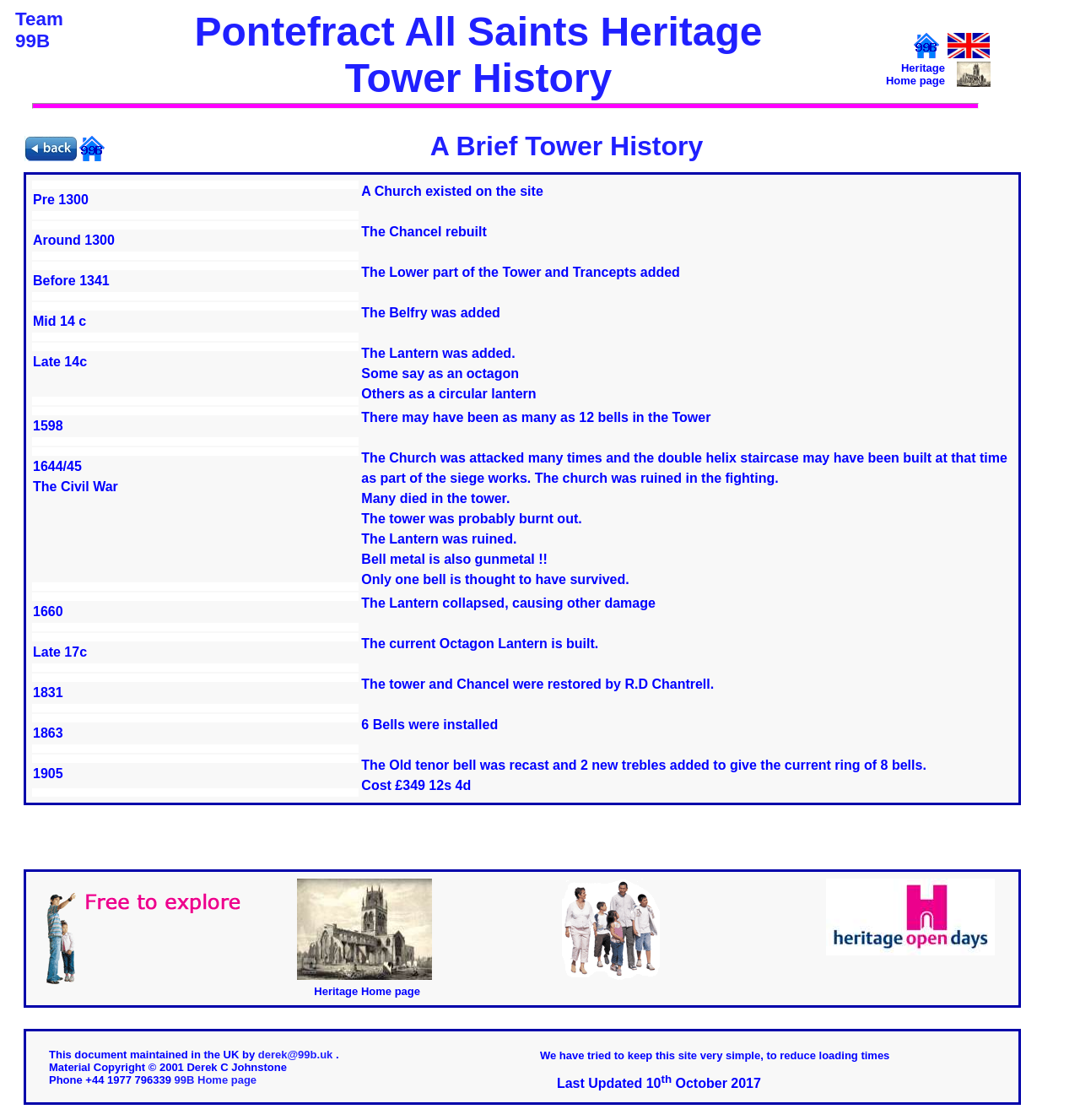What is the name of the church described on this webpage? Examine the screenshot and reply using just one word or a brief phrase.

All Saint's Church Pontefract